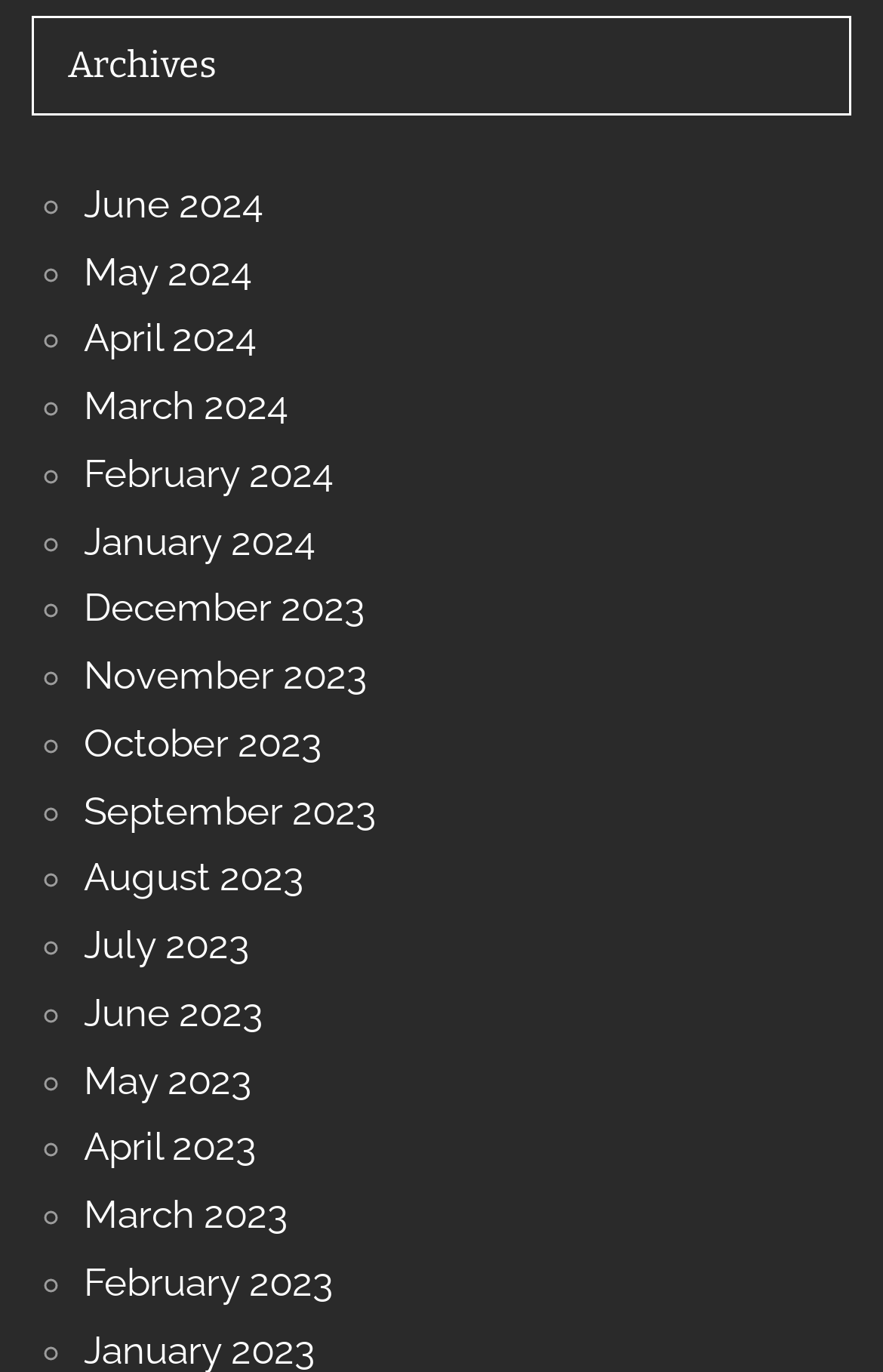How many links are available on the archives page?
Answer with a single word or short phrase according to what you see in the image.

24